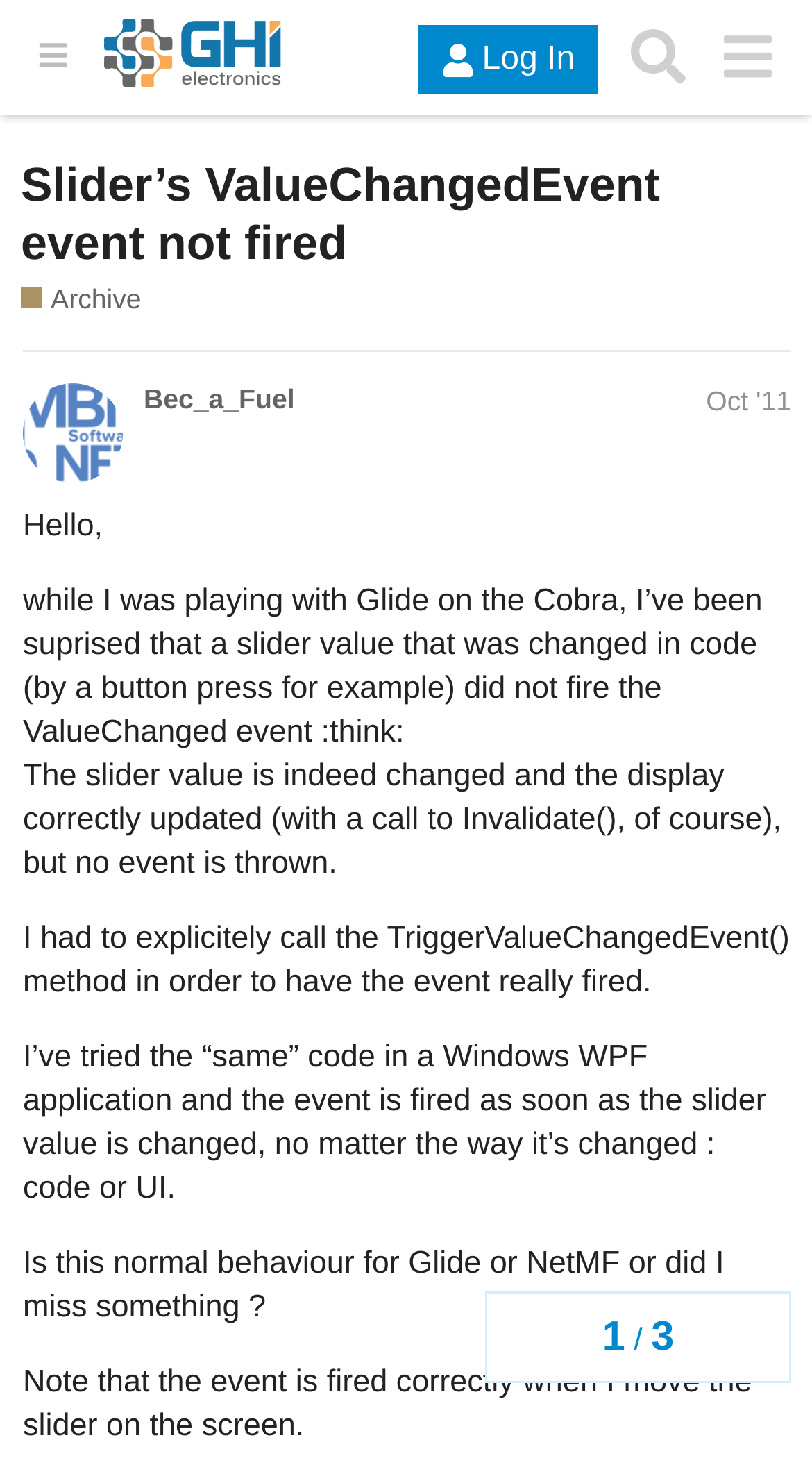Using the details from the image, please elaborate on the following question: What is the last sentence of the post?

The last sentence of the post can be found at the end of the post content, where the user is asking if the behavior they observed is normal or if they missed something.